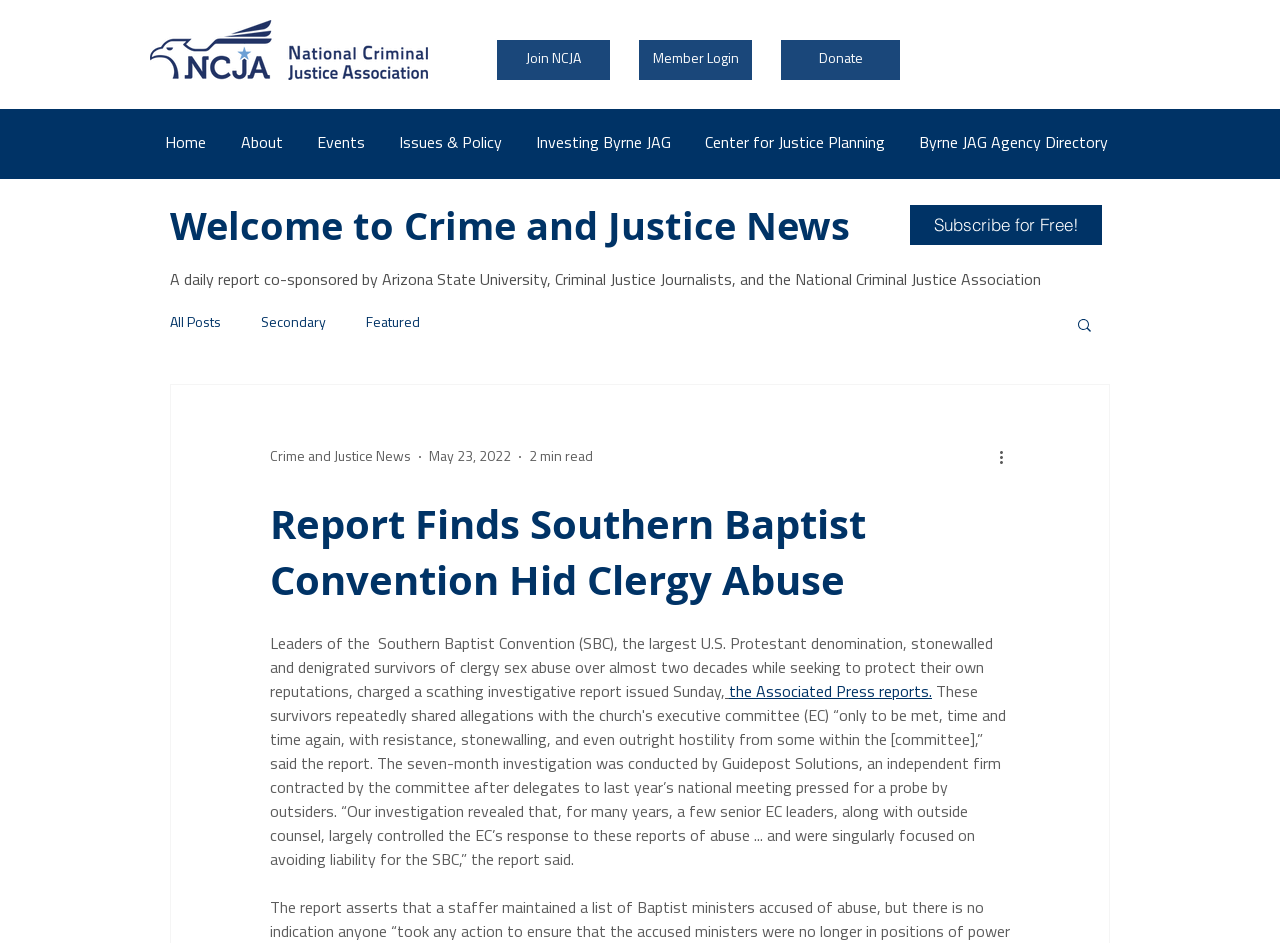Locate the bounding box coordinates of the item that should be clicked to fulfill the instruction: "Login as a member".

[0.499, 0.042, 0.588, 0.085]